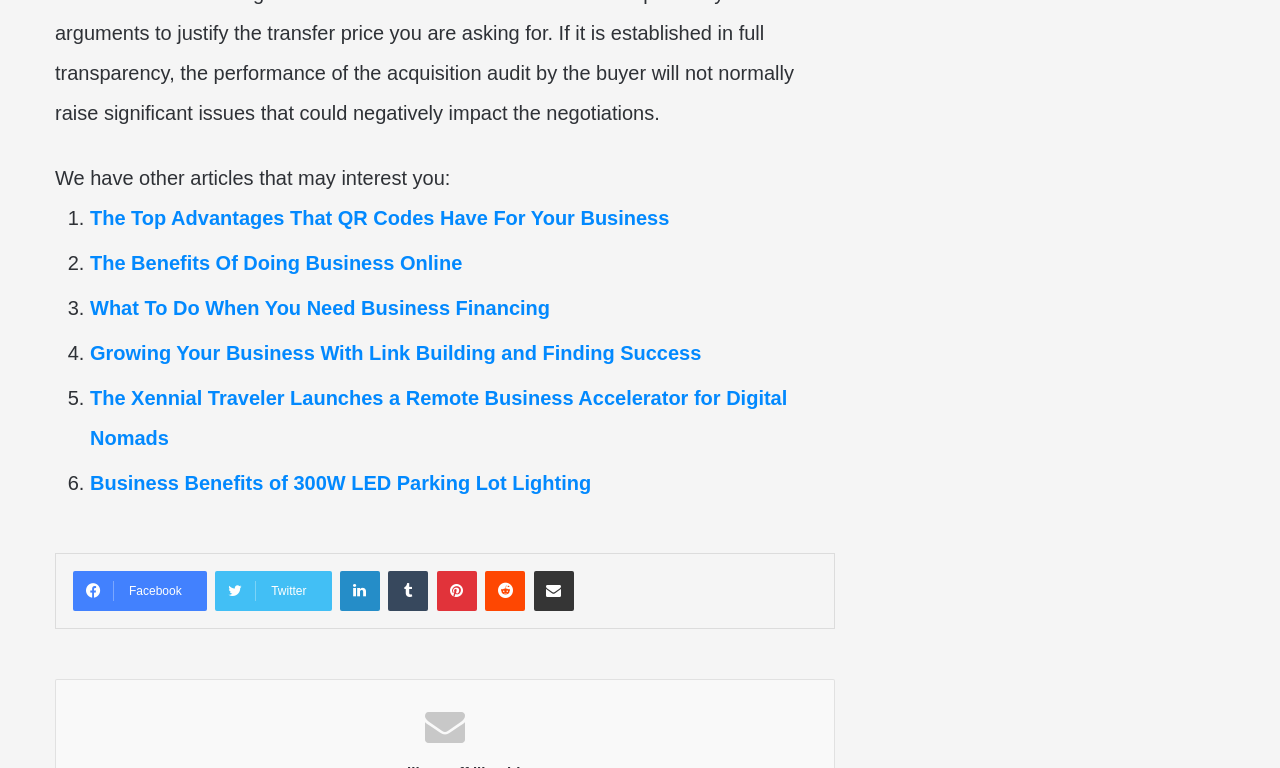What is the last article listed?
Give a detailed response to the question by analyzing the screenshot.

I looked at the list of article links and found that the last one is 'Business Benefits of 300W LED Parking Lot Lighting', which is listed as the 6th item.